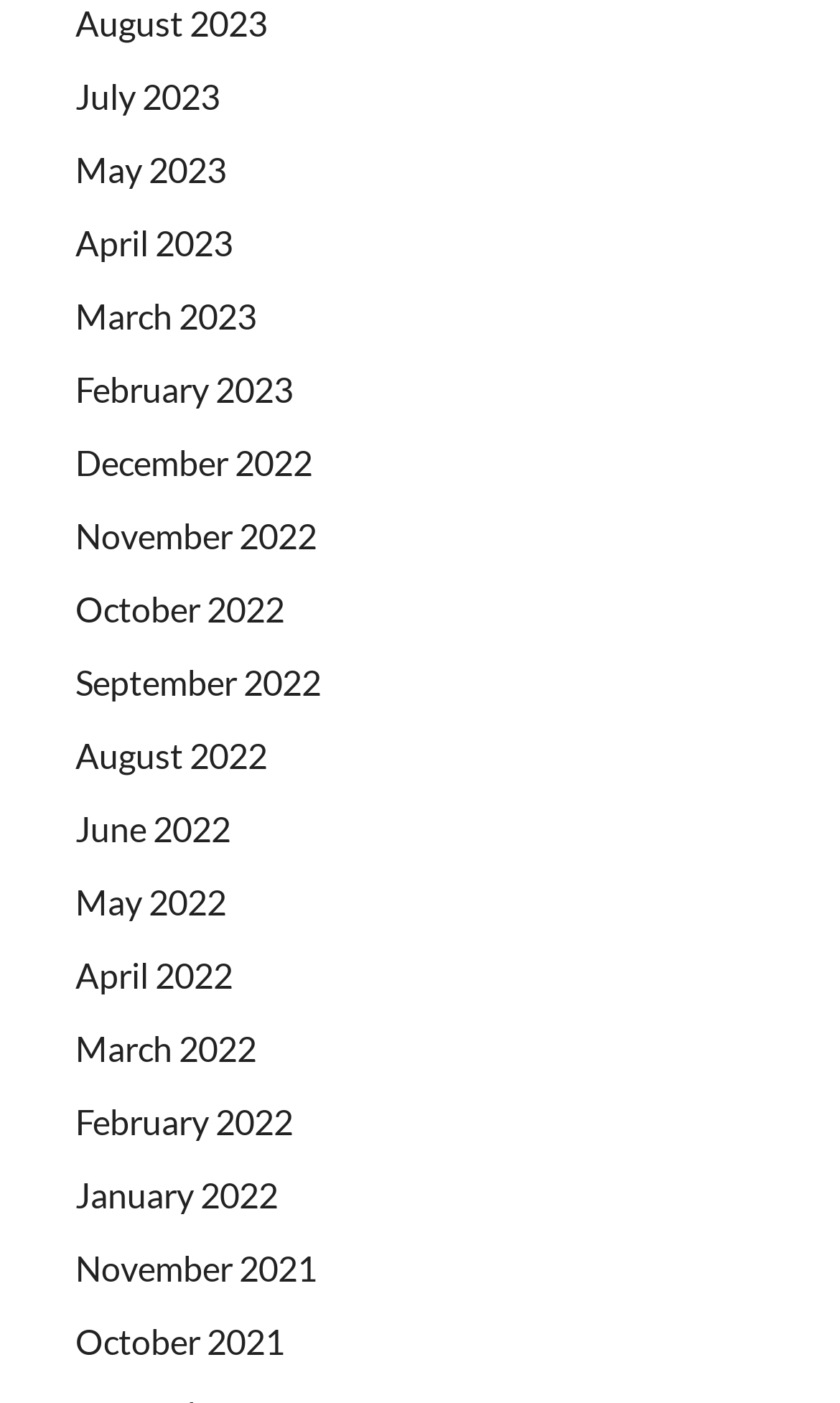Please indicate the bounding box coordinates of the element's region to be clicked to achieve the instruction: "go to July 2023". Provide the coordinates as four float numbers between 0 and 1, i.e., [left, top, right, bottom].

[0.09, 0.053, 0.262, 0.082]